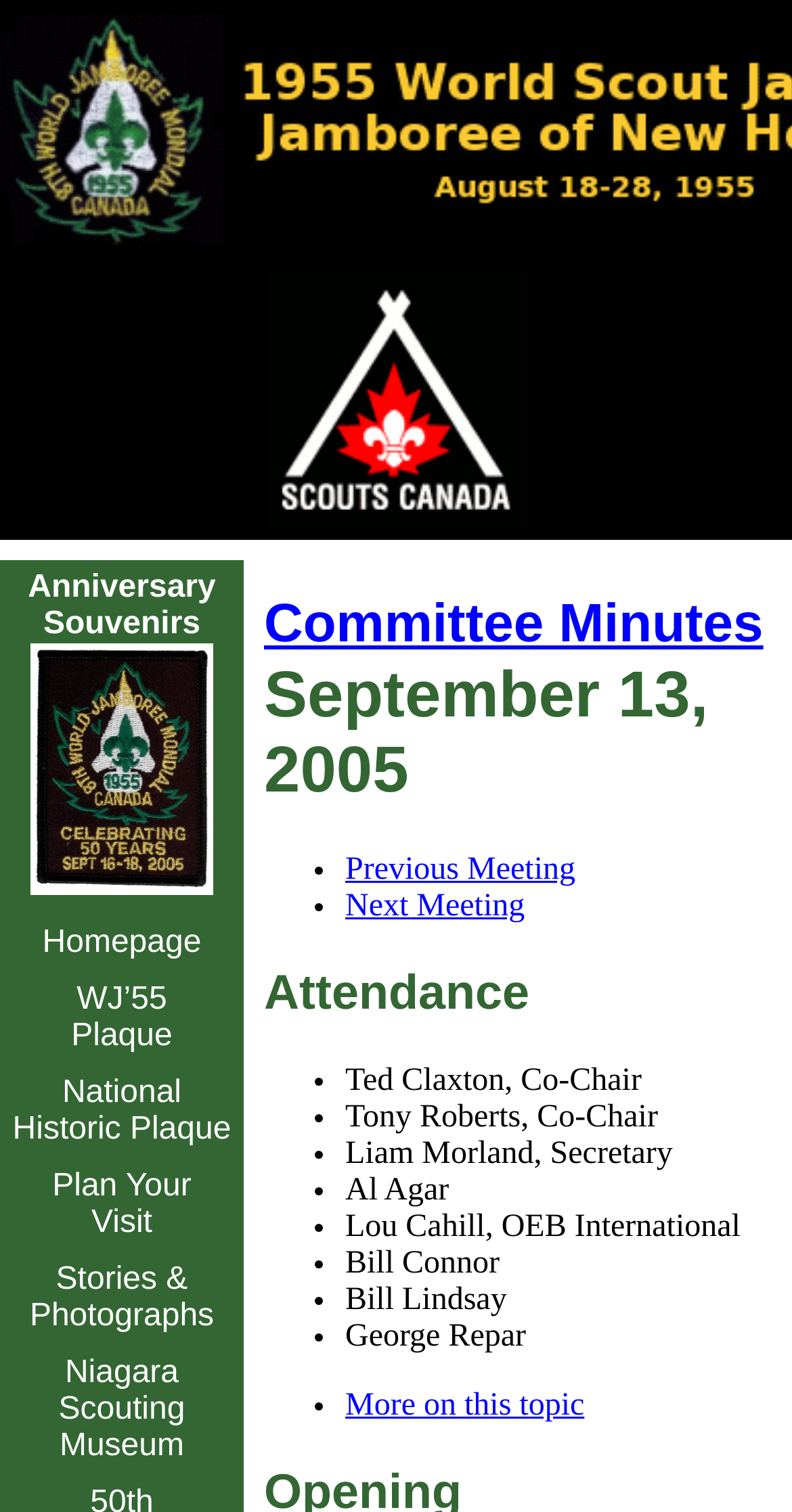Locate and extract the text of the main heading on the webpage.

Committee Minutes
September 13, 2005